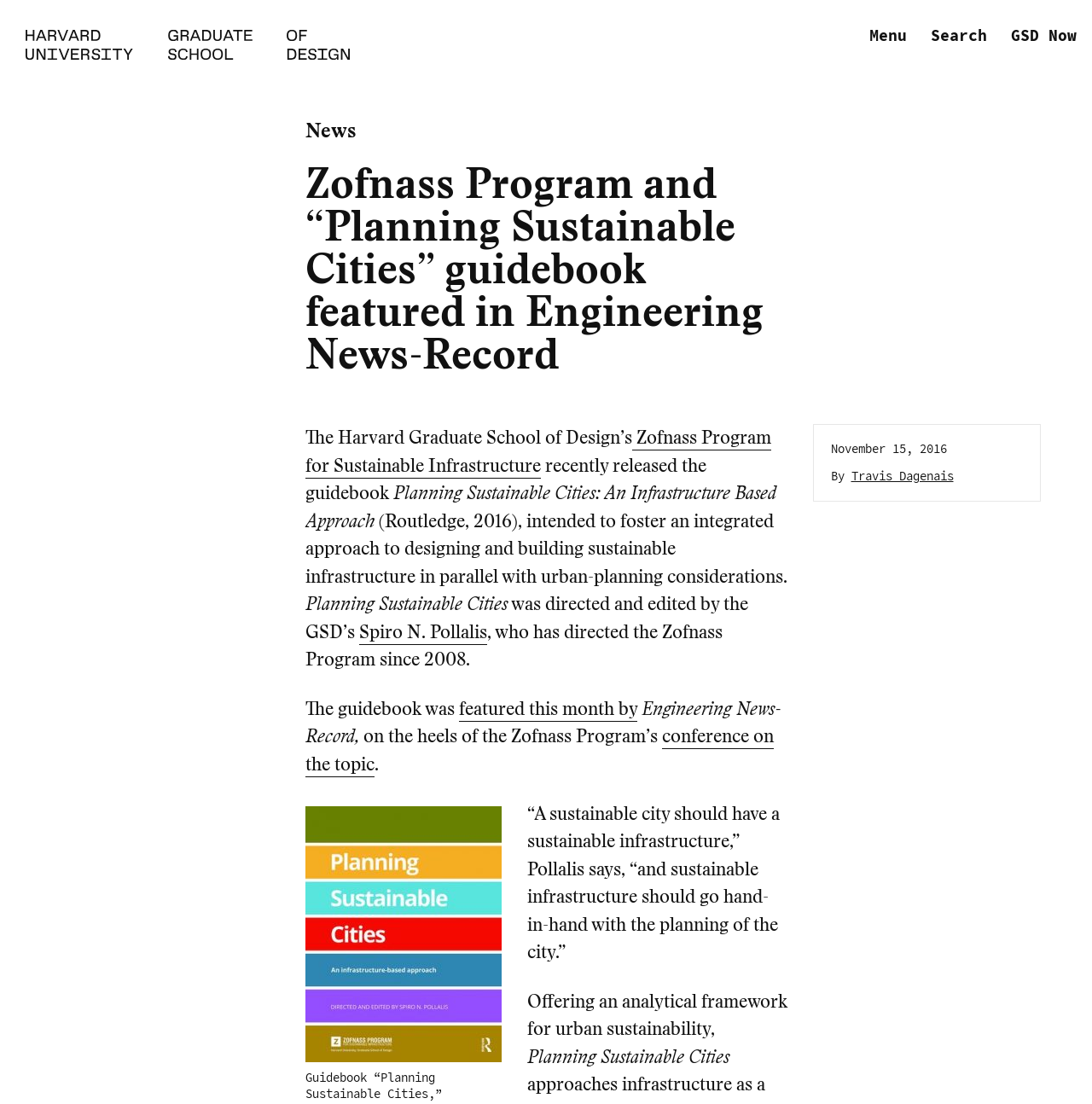Predict the bounding box of the UI element that fits this description: "parent_node: SEARCH name="s" placeholder="Search form"".

None